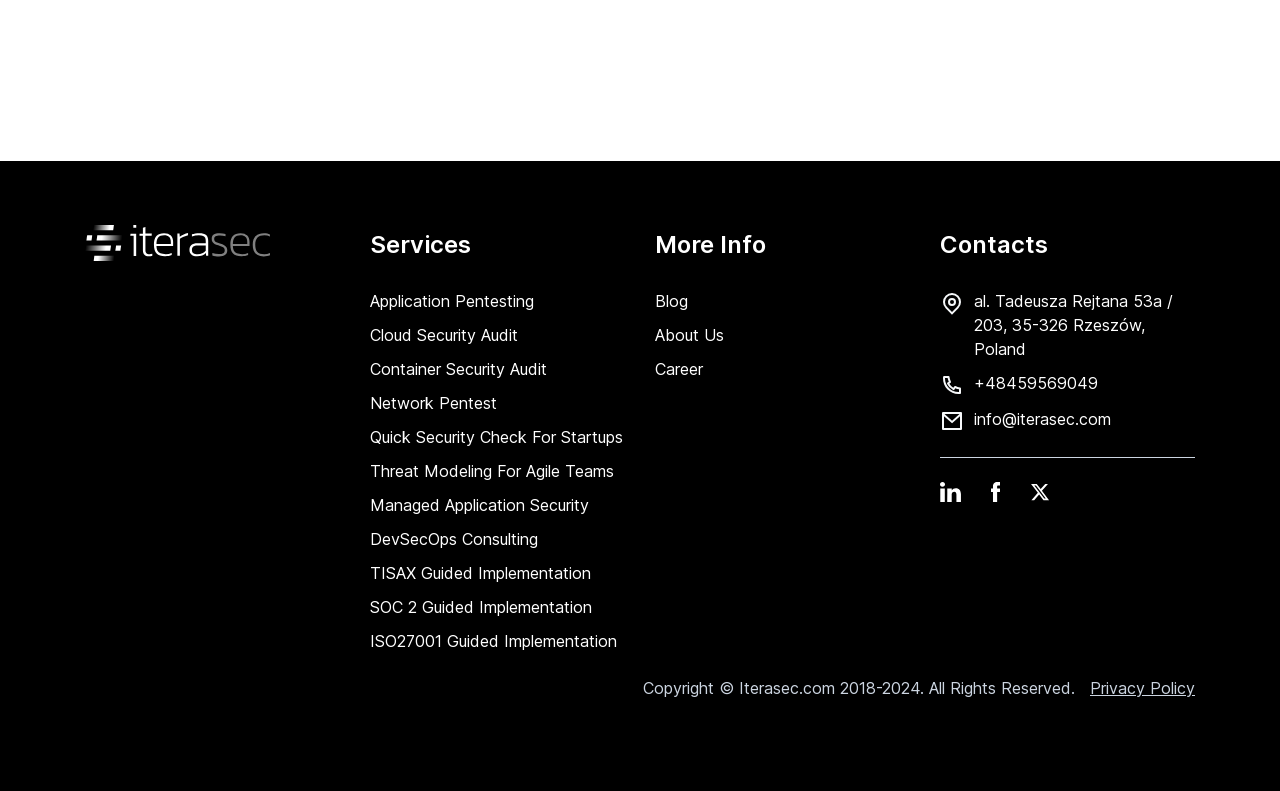What services does Iterasec offer?
Please give a detailed and thorough answer to the question, covering all relevant points.

Iterasec offers multiple services, including Application Pentesting, Cloud Security Audit, Container Security Audit, Network Pentest, and more, which are listed as links under the heading 'Services'.